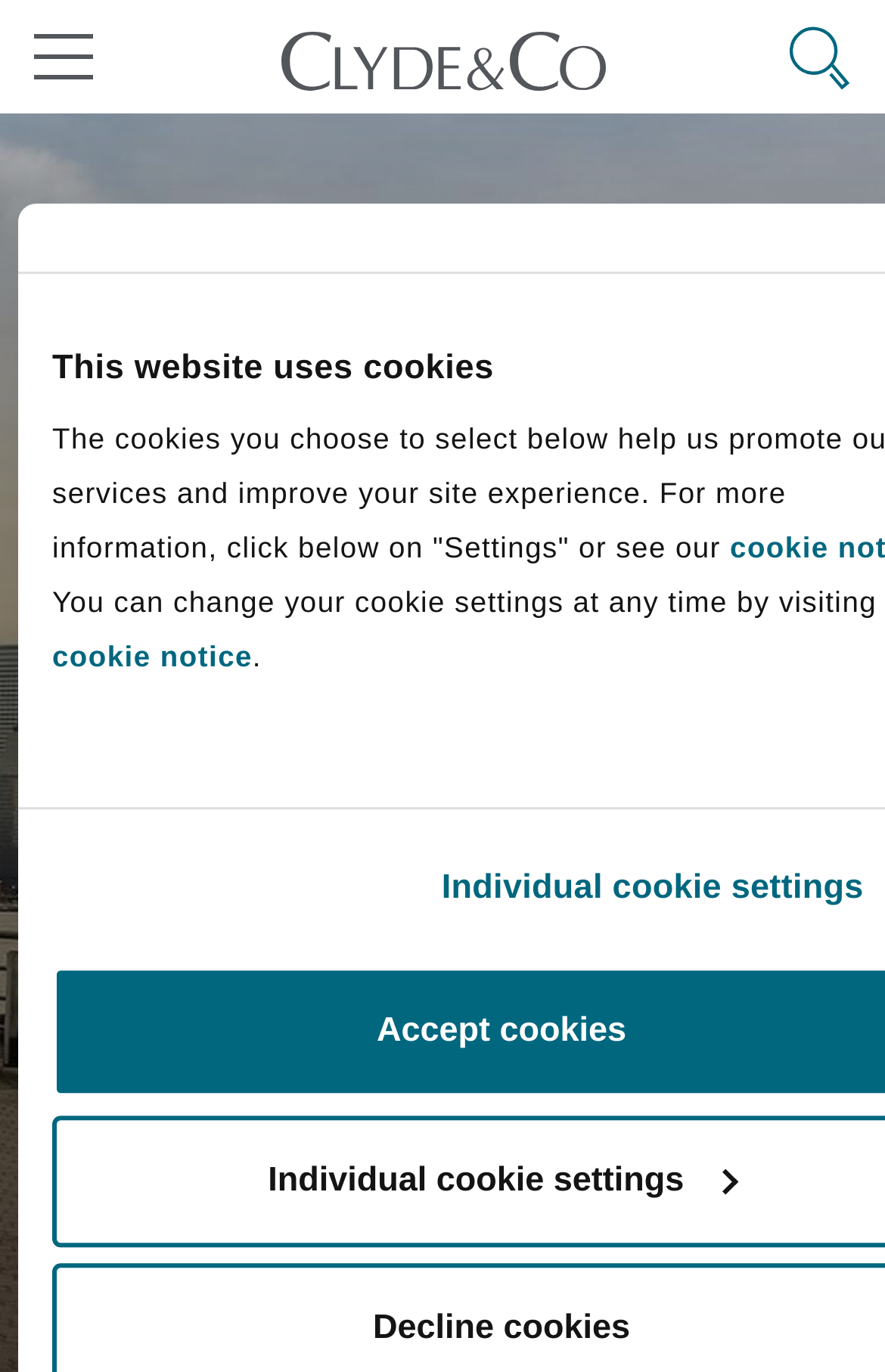Respond to the question below with a concise word or phrase:
What is the name of the law firm?

Clyde & Co